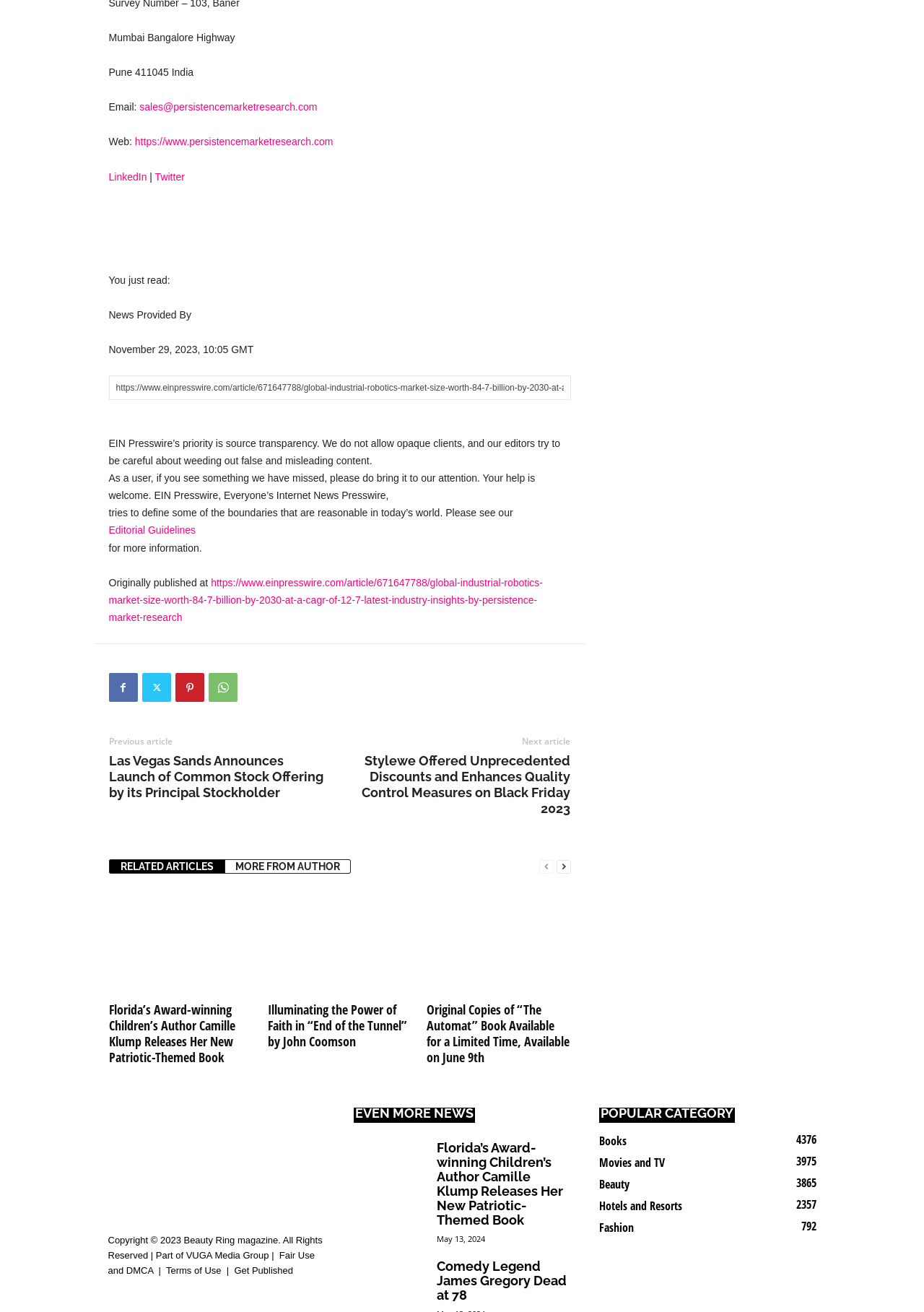Kindly determine the bounding box coordinates of the area that needs to be clicked to fulfill this instruction: "Read the news article 'Global Industrial Robotics Market Size Worth $84.7 Billion by 2030 at a CAGR of 12.7'".

[0.125, 0.292, 0.899, 0.299]